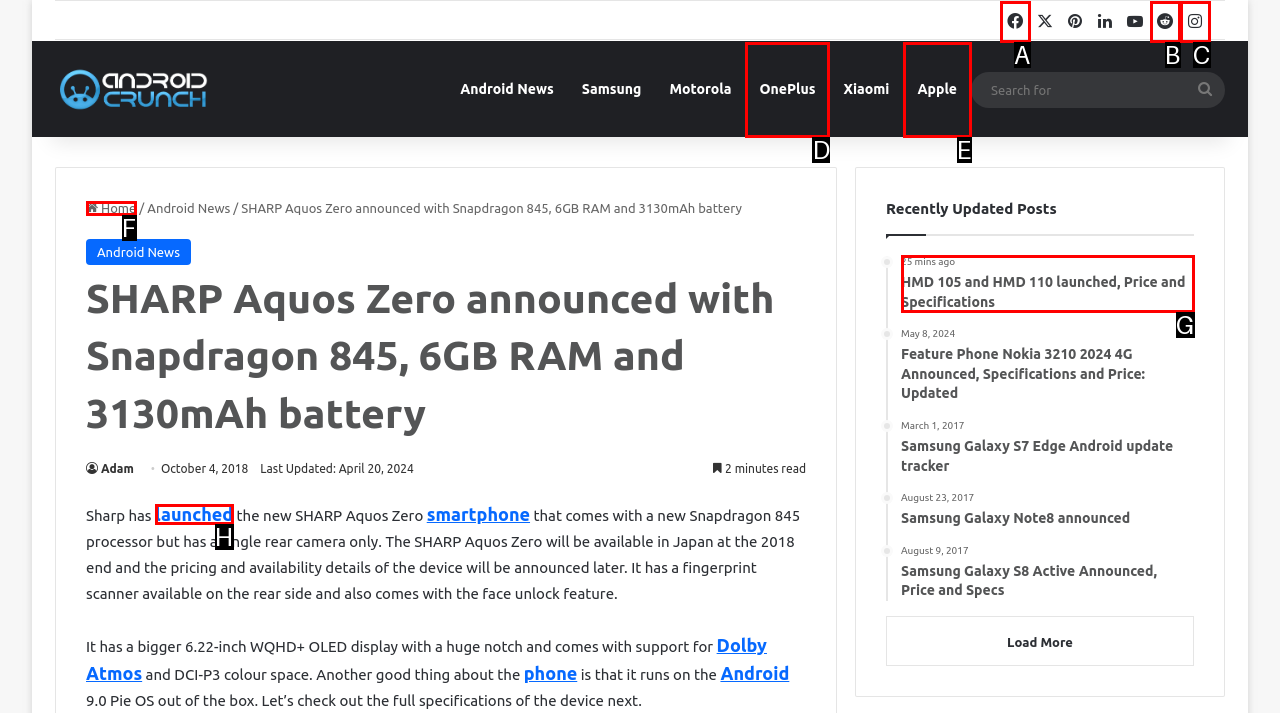Given the task: Check out the latest post, point out the letter of the appropriate UI element from the marked options in the screenshot.

G